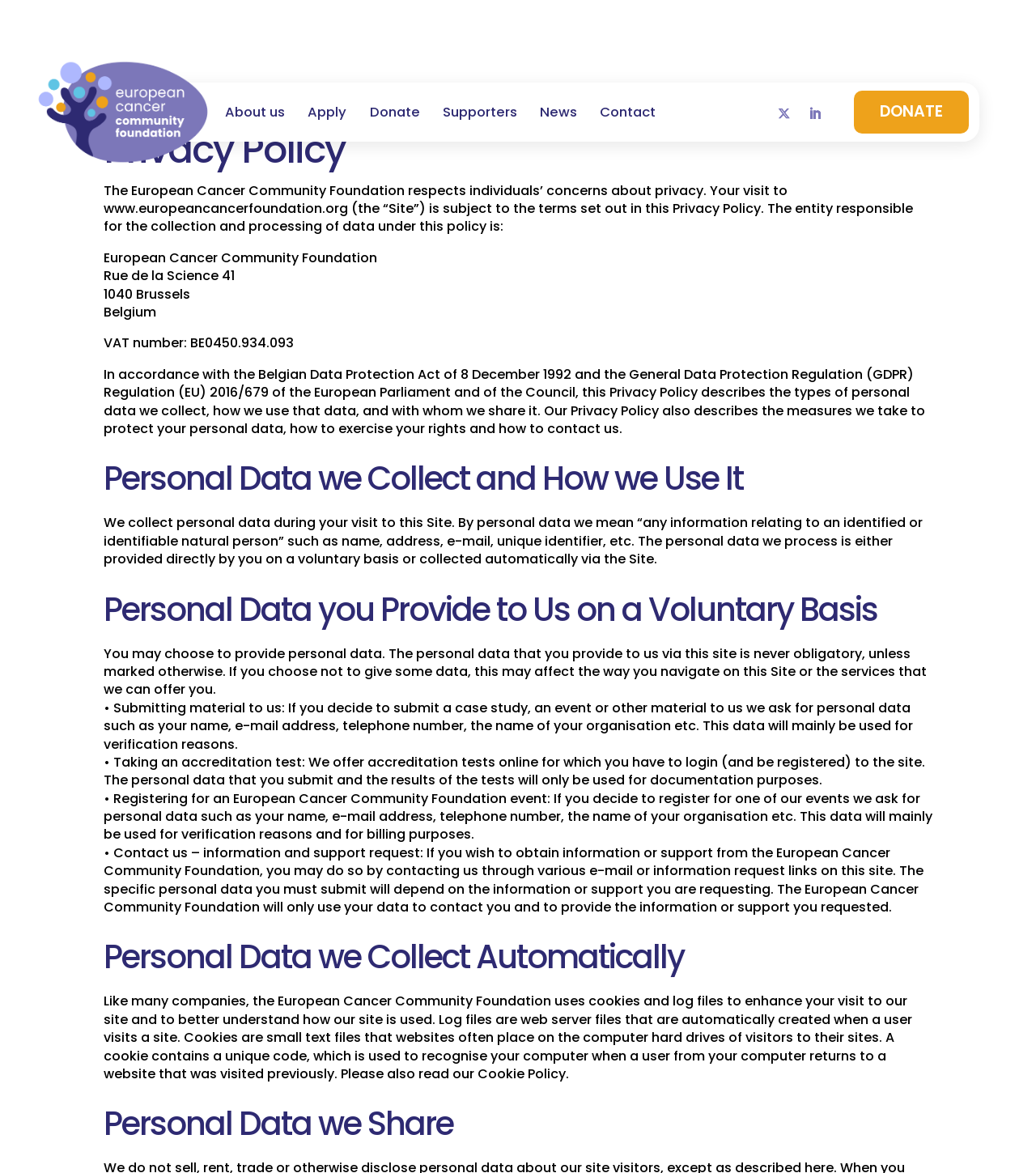Provide the bounding box coordinates of the HTML element this sentence describes: "About us". The bounding box coordinates consist of four float numbers between 0 and 1, i.e., [left, top, right, bottom].

[0.217, 0.047, 0.275, 0.145]